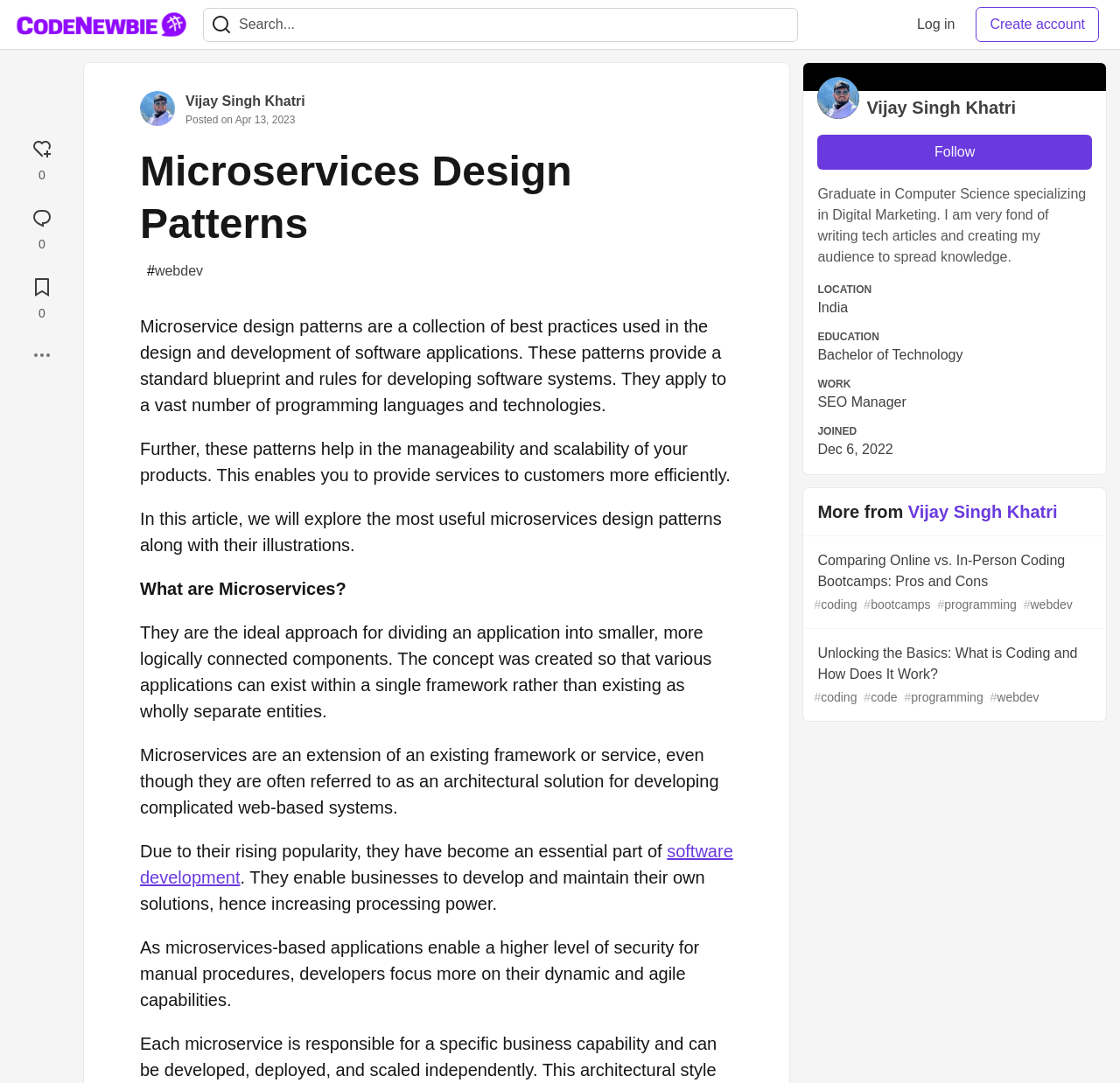What is the purpose of microservices?
Using the information from the image, answer the question thoroughly.

I found the answer by reading the article, which explains that microservices enable businesses to develop and maintain their own solutions, increasing processing power.